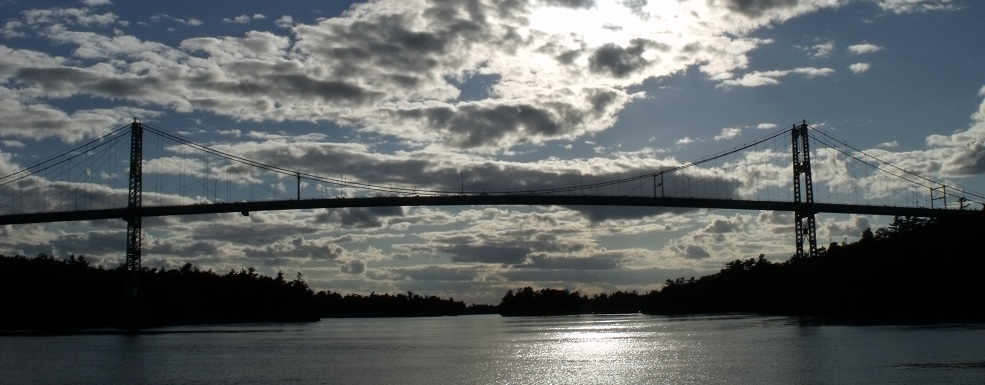What is the color of the riverbank?
Please use the image to provide a one-word or short phrase answer.

Green